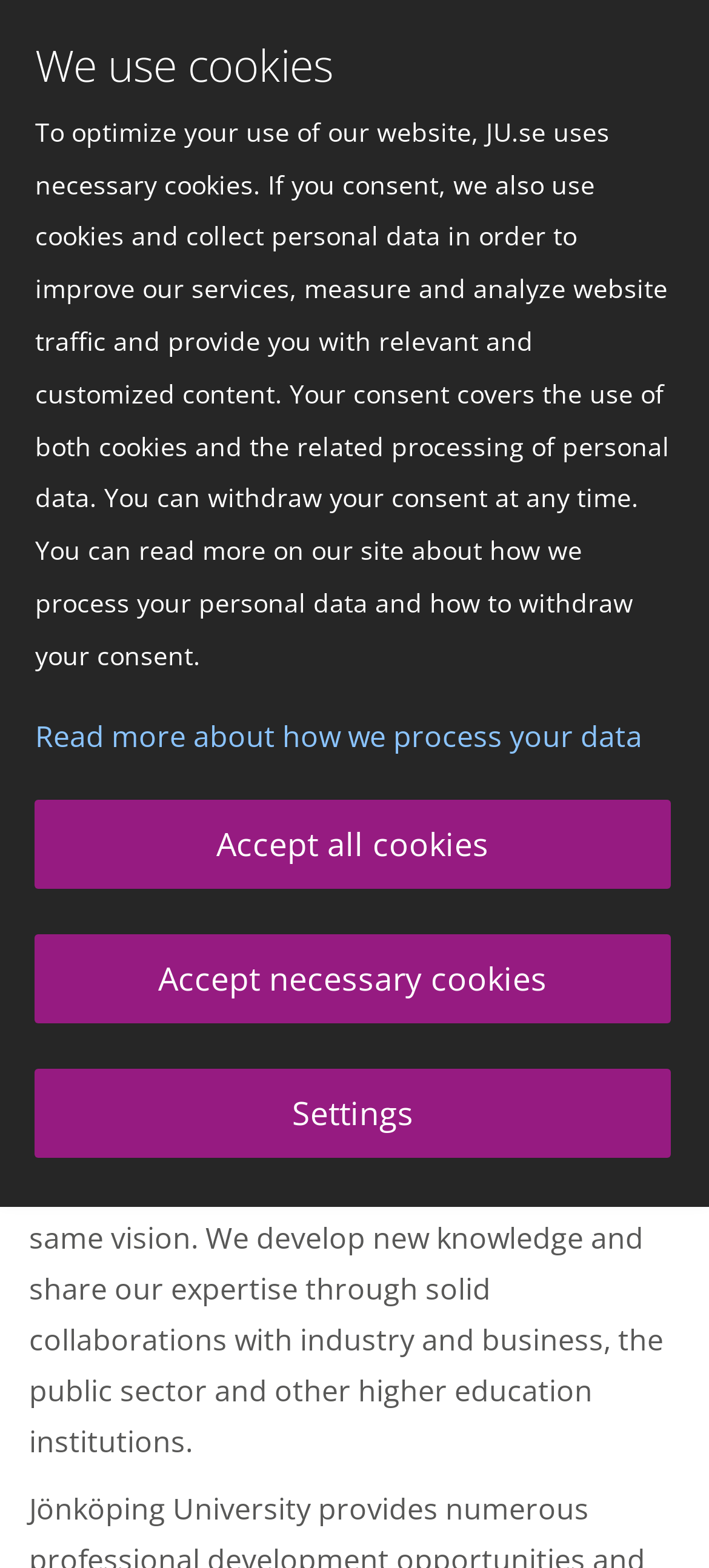What kind of staff does Jönköping University attract?
Using the image, respond with a single word or phrase.

Well-qualified, inventive, enterprising